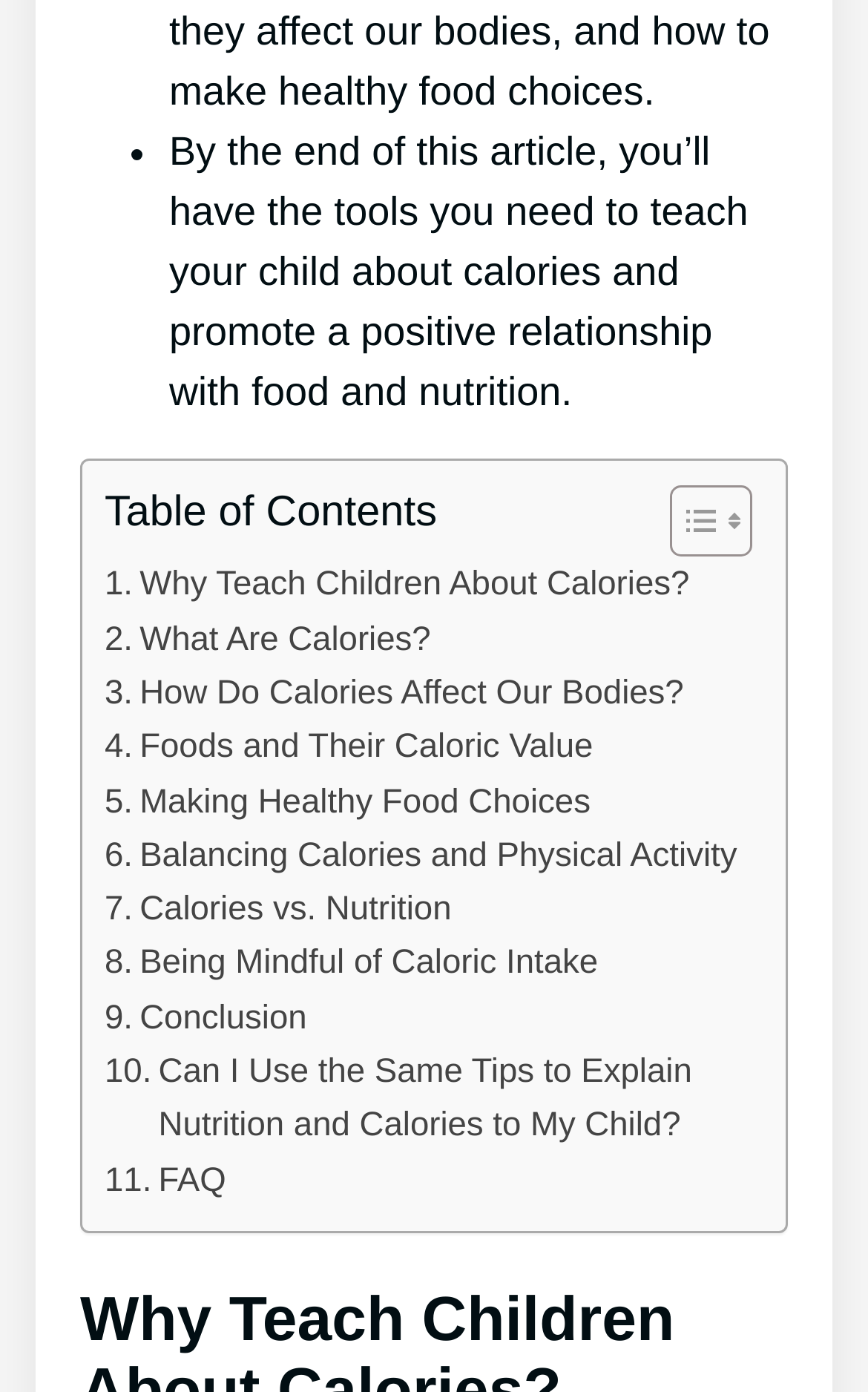Use a single word or phrase to answer this question: 
How many links are in the table of contents?

11